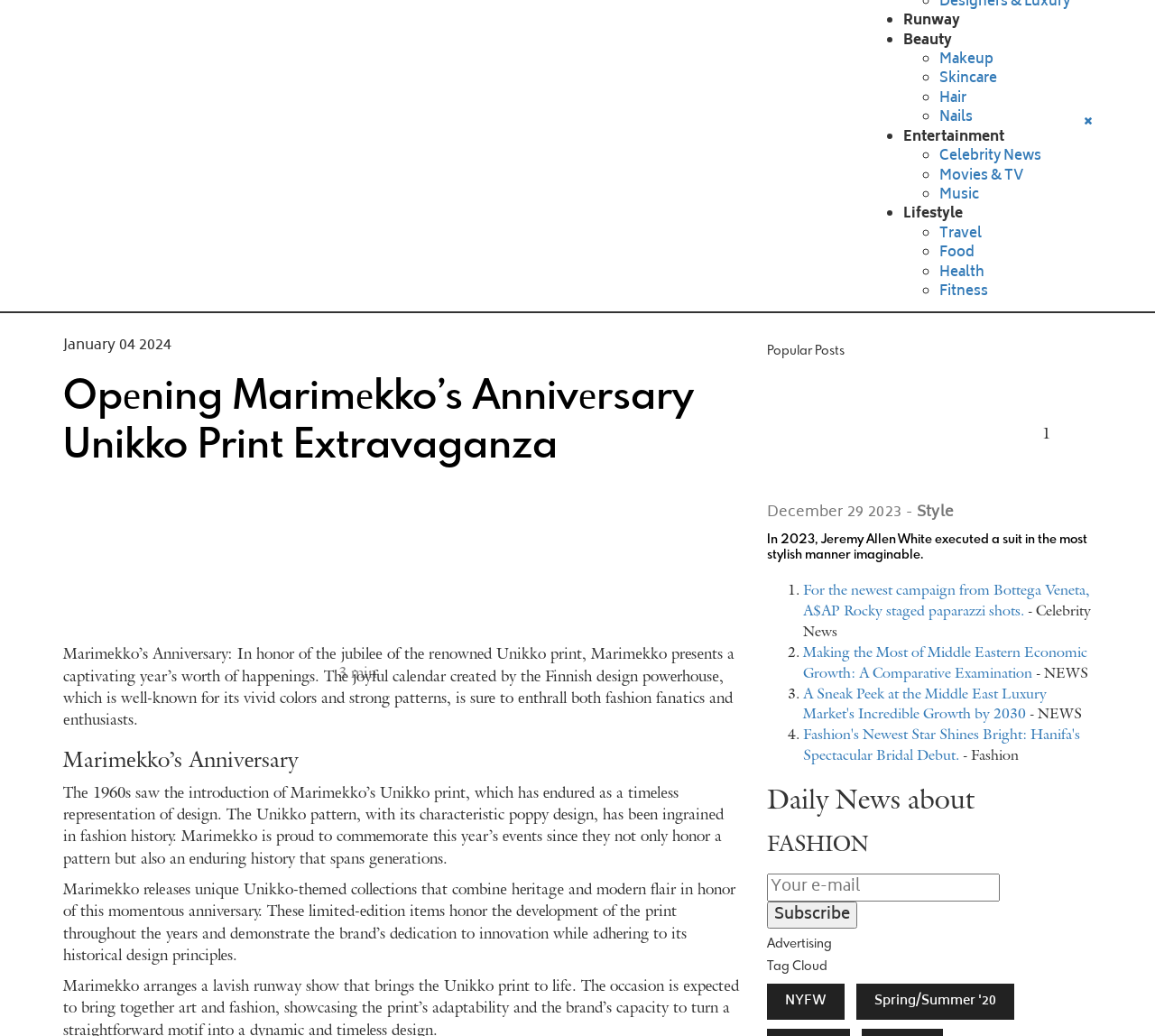Extract the bounding box for the UI element that matches this description: "Lifestyle".

[0.782, 0.195, 0.834, 0.219]